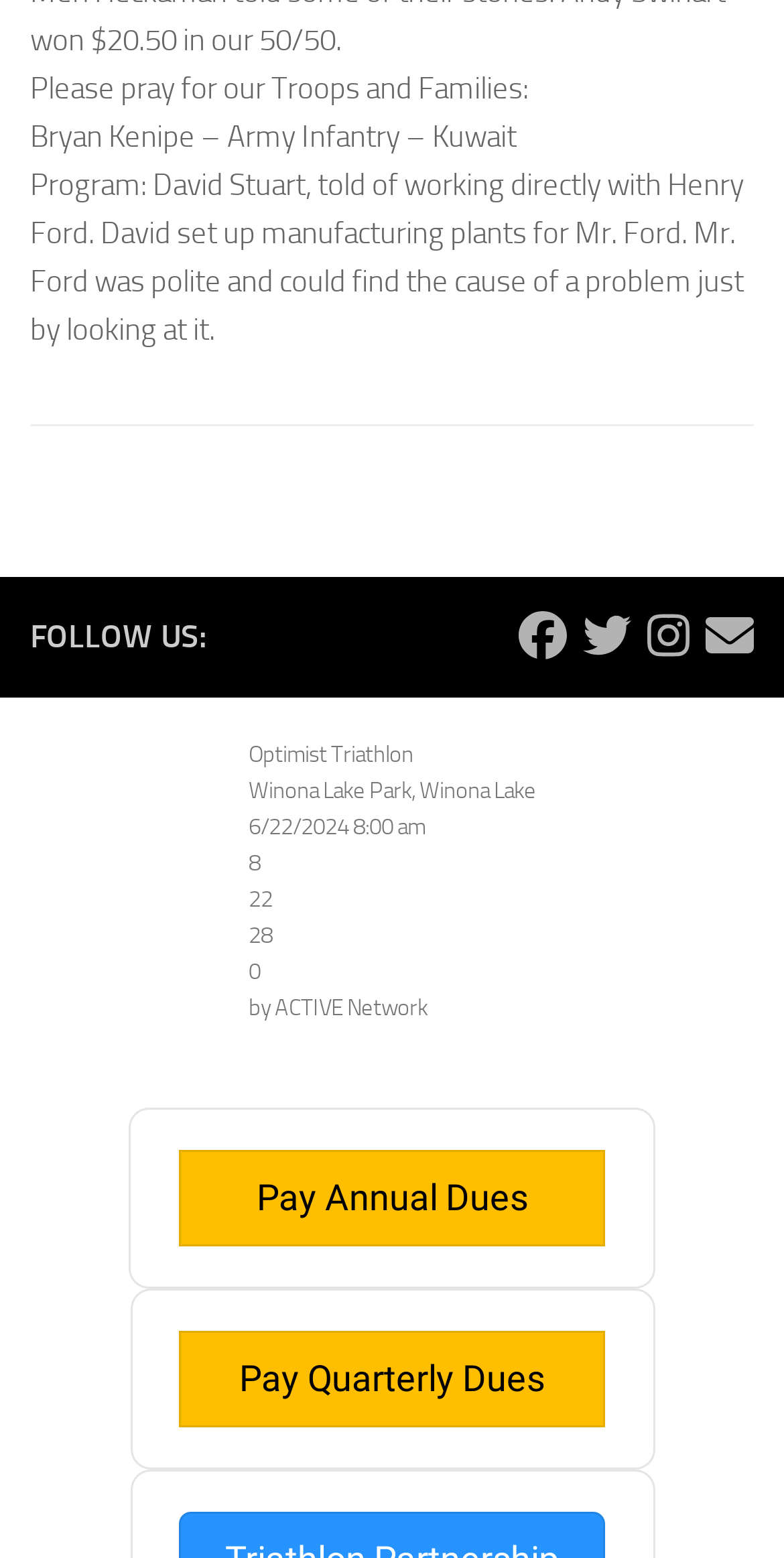Point out the bounding box coordinates of the section to click in order to follow this instruction: "Visit ACTIVE Network".

[0.35, 0.638, 0.545, 0.655]